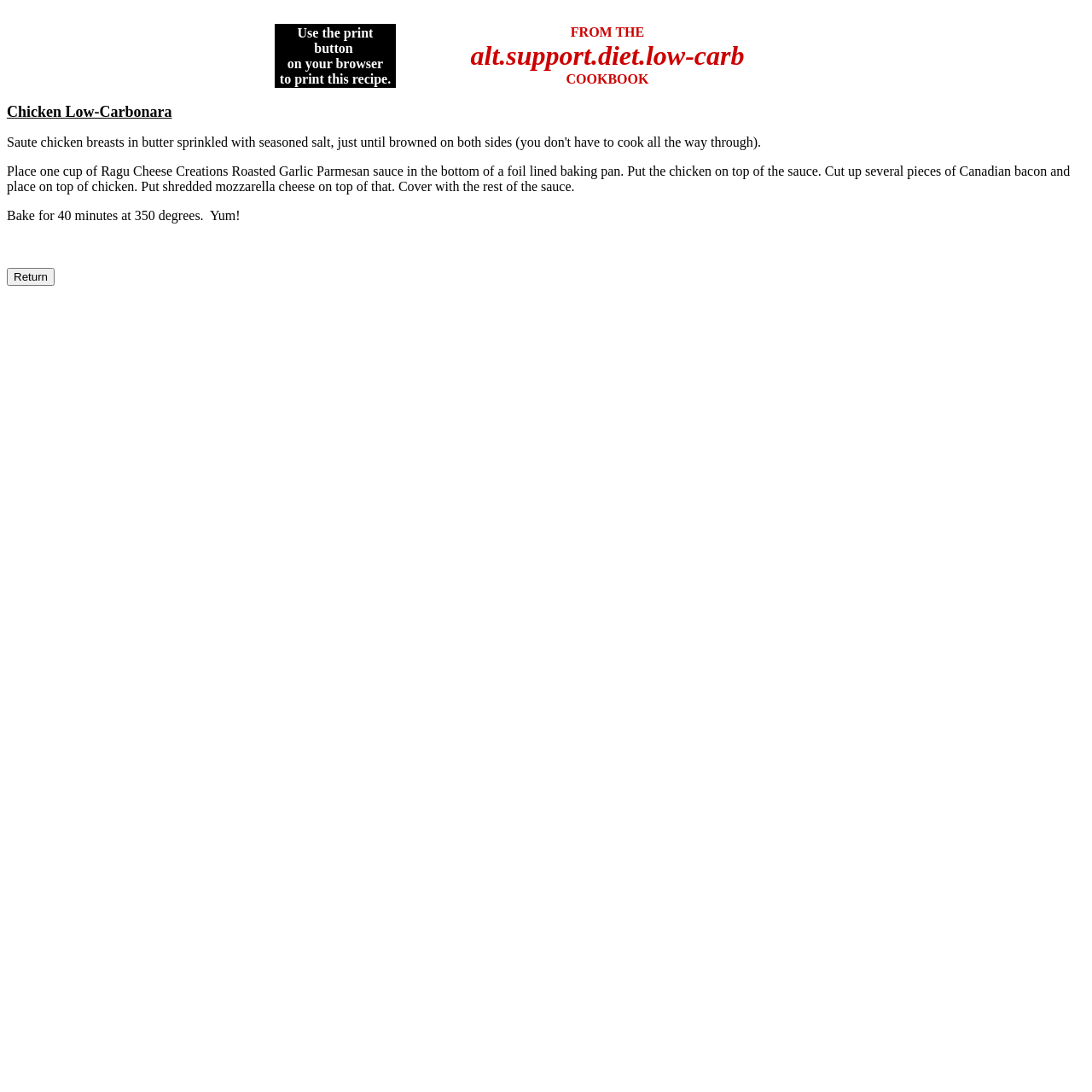What is the cooking temperature for the recipe?
Please give a well-detailed answer to the question.

The cooking temperature for the recipe is mentioned in the static text element 'Bake for 40 minutes at 350 degrees.' which is part of the recipe instructions, indicating that the dish should be baked at 350 degrees.